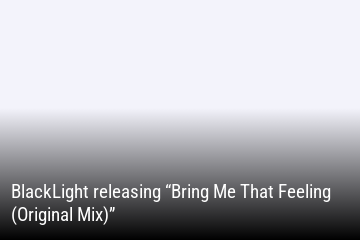Paint a vivid picture of the image with your description.

The image features a promotional banner for the music release "Bring Me That Feeling (Original Mix)" by the artist BlackLight. The design emphasizes the title prominently against a gradient background that transitions from light to dark. Below the title, there's a heading indicating the release, contributing to the visual appeal and informing viewers about this new track. This image is part of a section showcasing latest releases, drawing attention to the artist's work and inviting listeners to engage with the music.